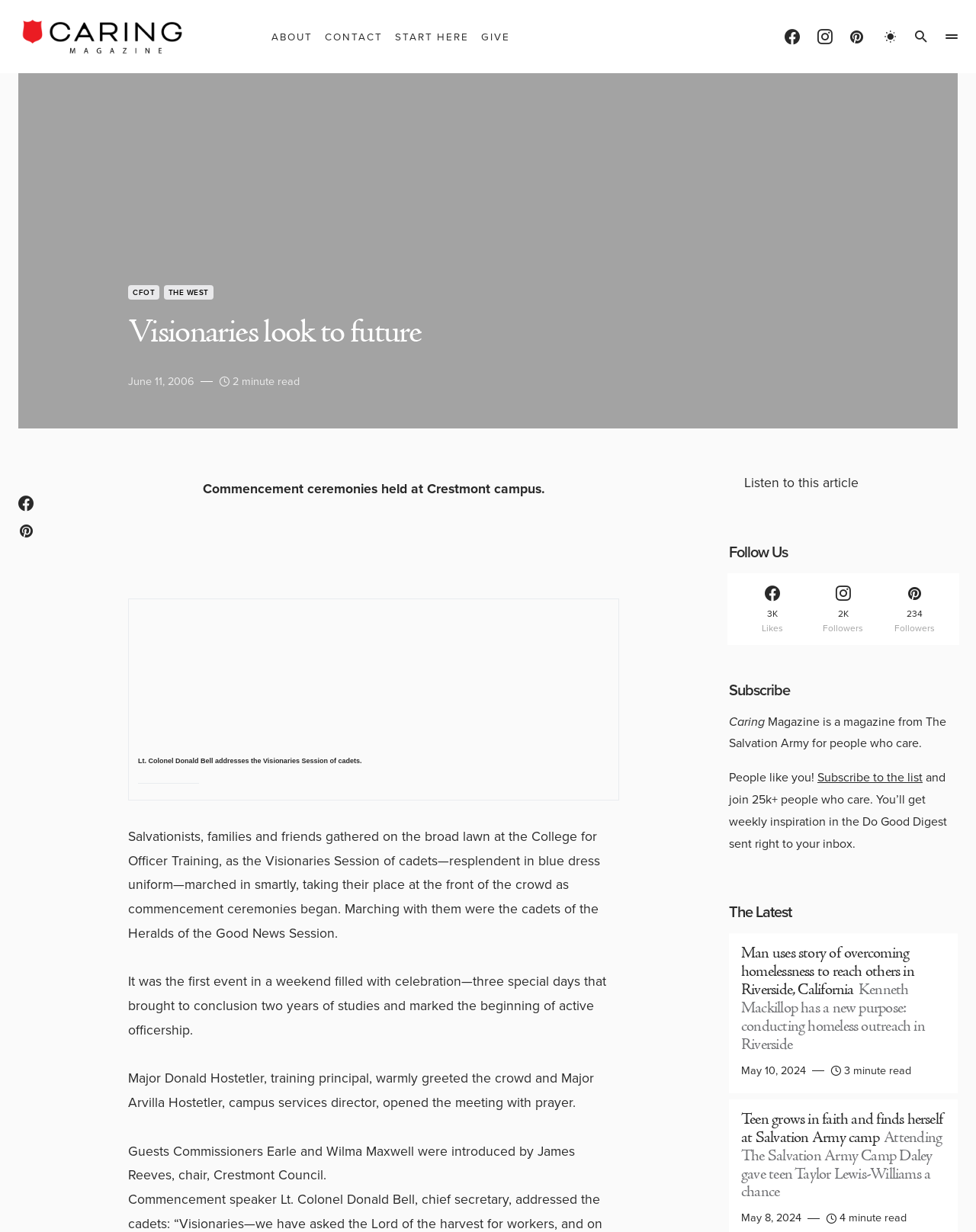Show the bounding box coordinates for the HTML element as described: "Give".

[0.493, 0.0, 0.523, 0.059]